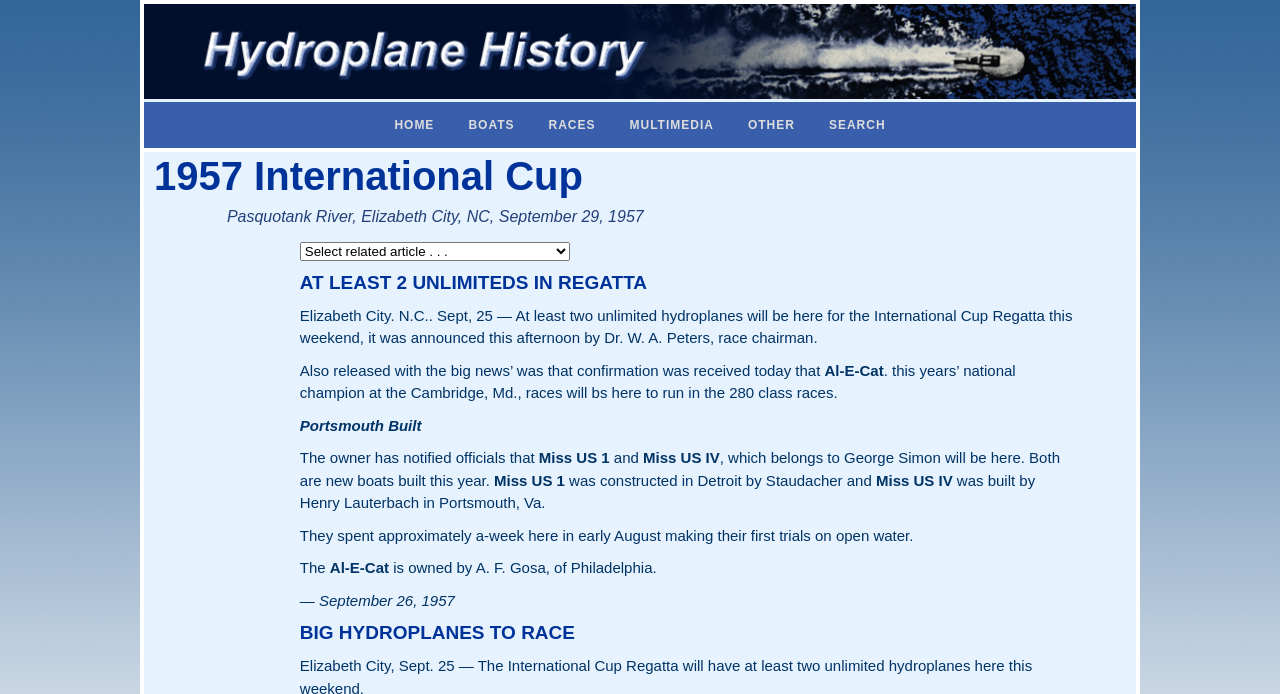Provide a thorough and detailed response to the question by examining the image: 
What is the location of the 1957 International Cup Regatta?

I found the answer by looking at the StaticText element with the text 'Pasquotank River, Elizabeth City, NC, September 29, 1957' which provides the location and date of the event.